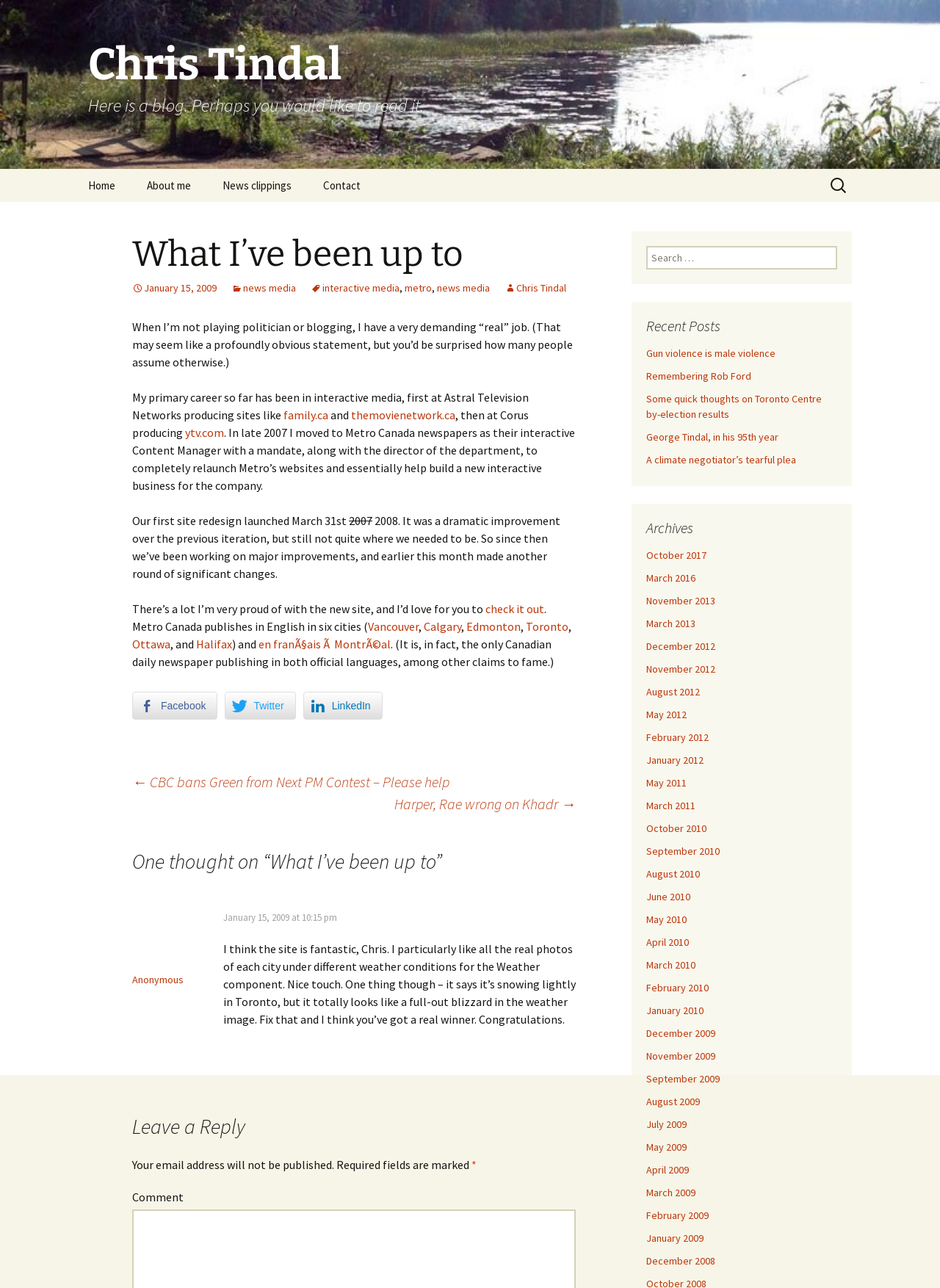Locate the bounding box of the UI element with the following description: "w88 asia".

None